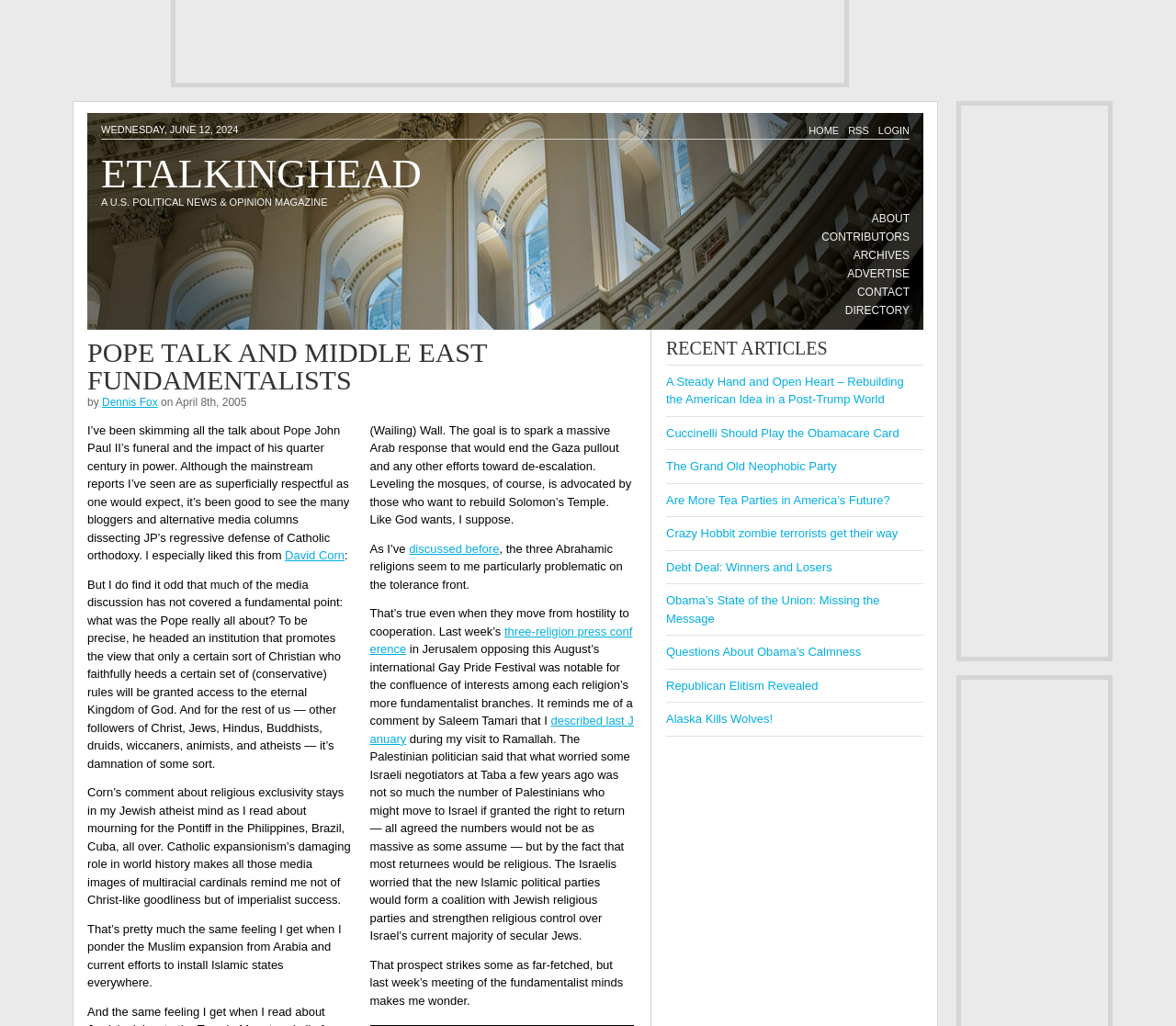What is the date mentioned in the top-left corner?
Please use the image to provide an in-depth answer to the question.

I looked at the top-left corner of the webpage and found the date 'WEDNESDAY, JUNE 12, 2024' written in a static text element.